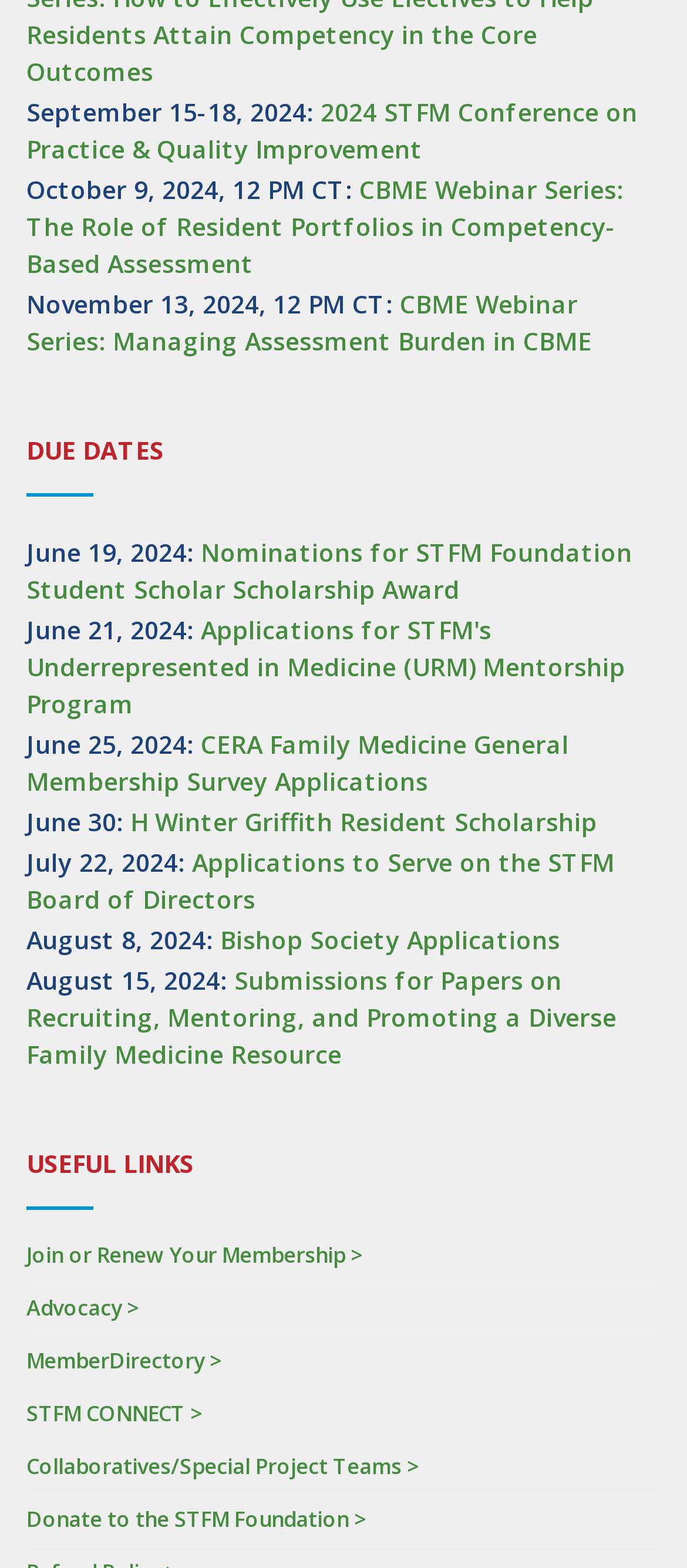Kindly provide the bounding box coordinates of the section you need to click on to fulfill the given instruction: "Read the blog".

None